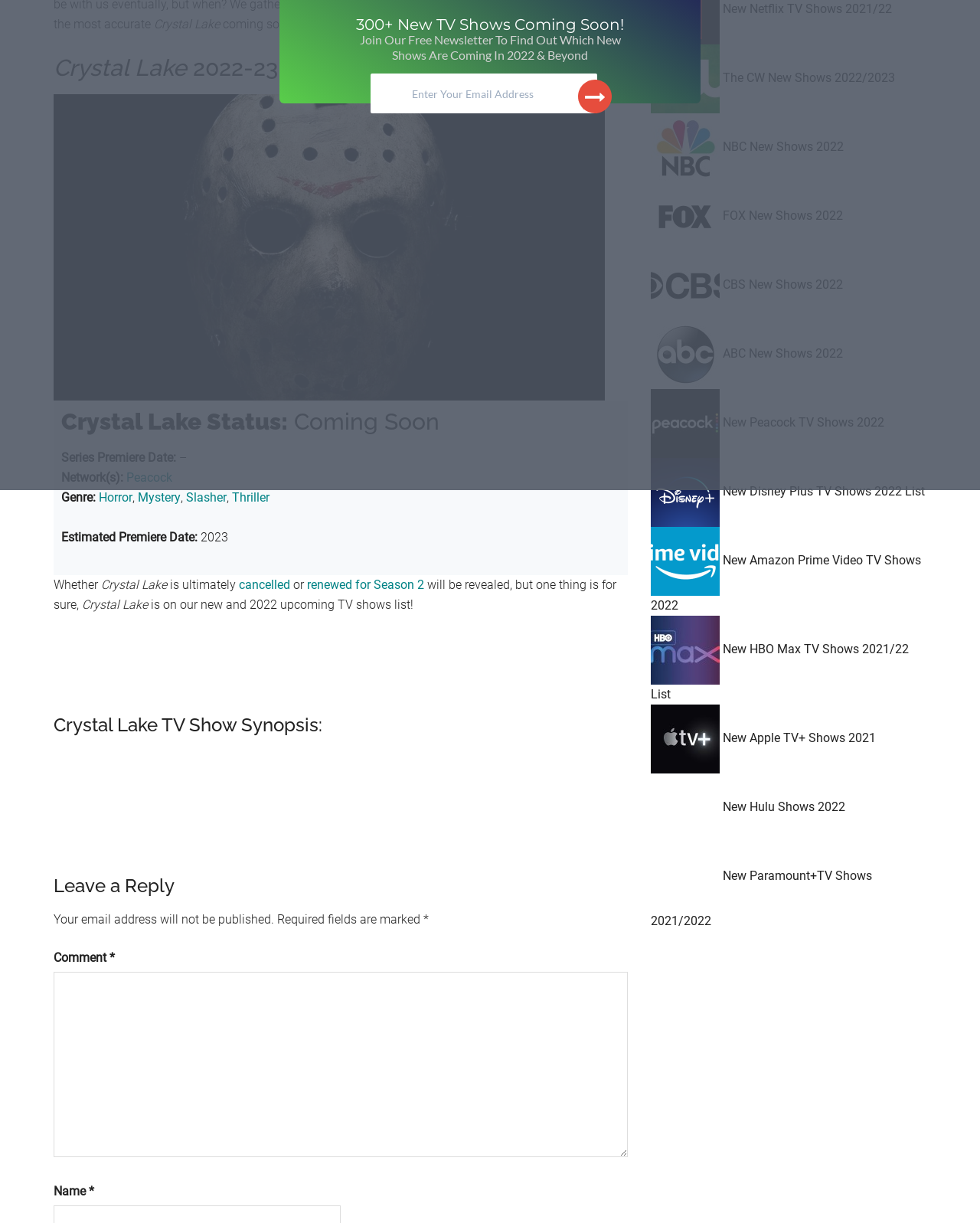From the element description: "parent_node: ABC New Shows 2022", extract the bounding box coordinates of the UI element. The coordinates should be expressed as four float numbers between 0 and 1, in the order [left, top, right, bottom].

[0.664, 0.283, 0.738, 0.295]